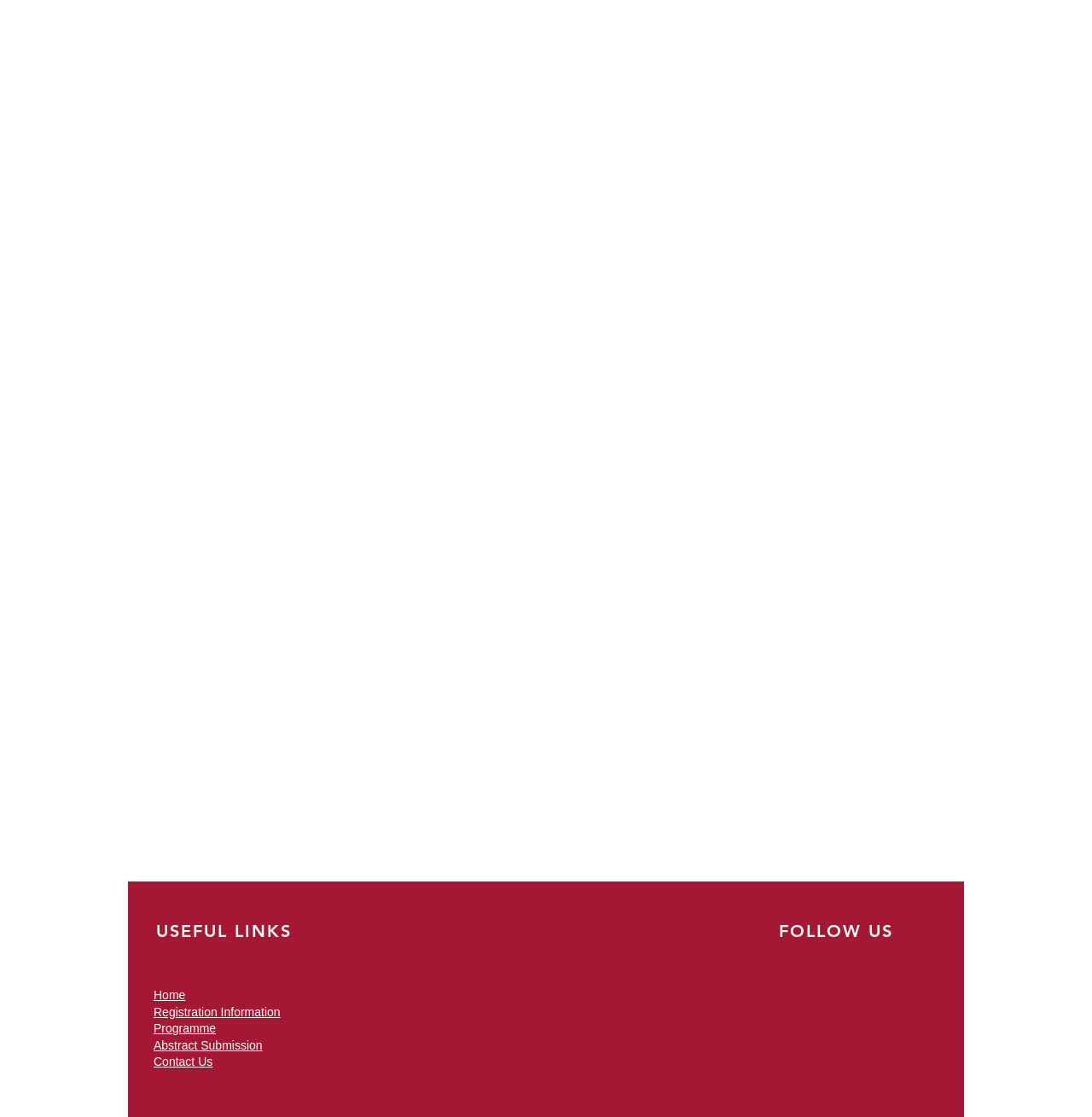Determine the bounding box for the HTML element described here: "aria-label="Twitter"". The coordinates should be given as [left, top, right, bottom] with each number being a float between 0 and 1.

[0.726, 0.884, 0.749, 0.907]